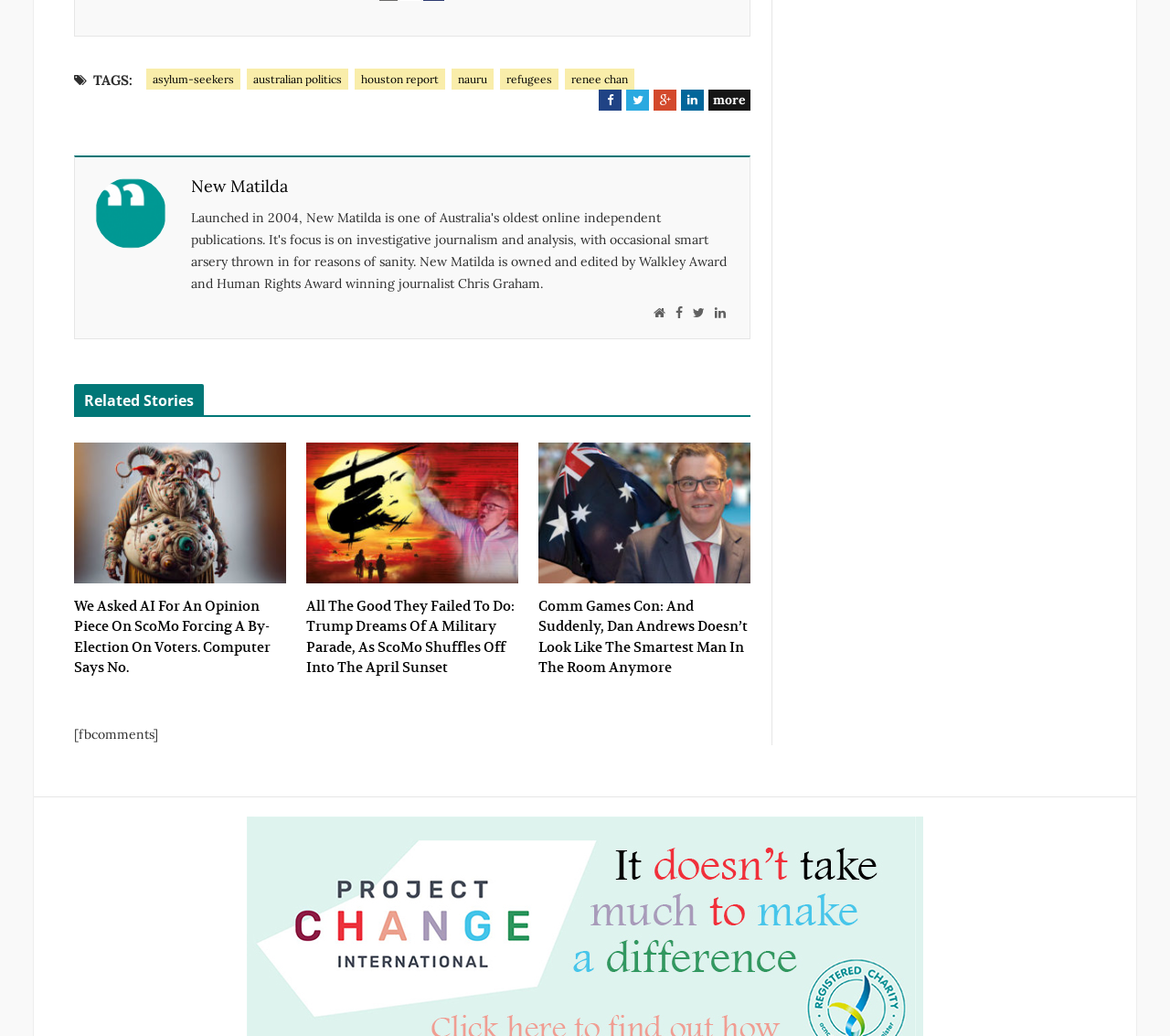Give a one-word or short phrase answer to the question: 
What is the name of the website?

New Matilda